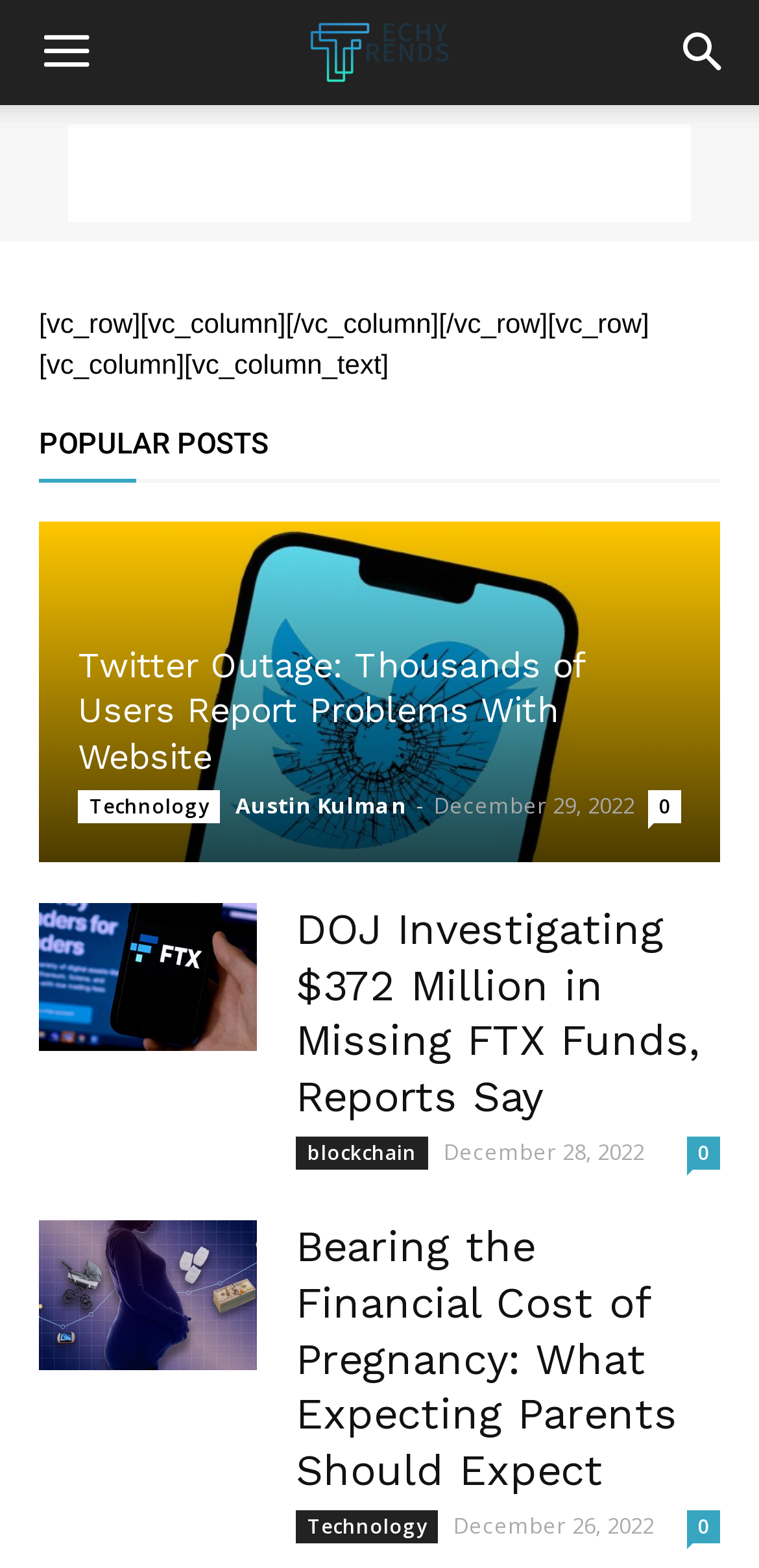Please identify the bounding box coordinates of the element's region that should be clicked to execute the following instruction: "View the Advertisement". The bounding box coordinates must be four float numbers between 0 and 1, i.e., [left, top, right, bottom].

[0.09, 0.079, 0.91, 0.141]